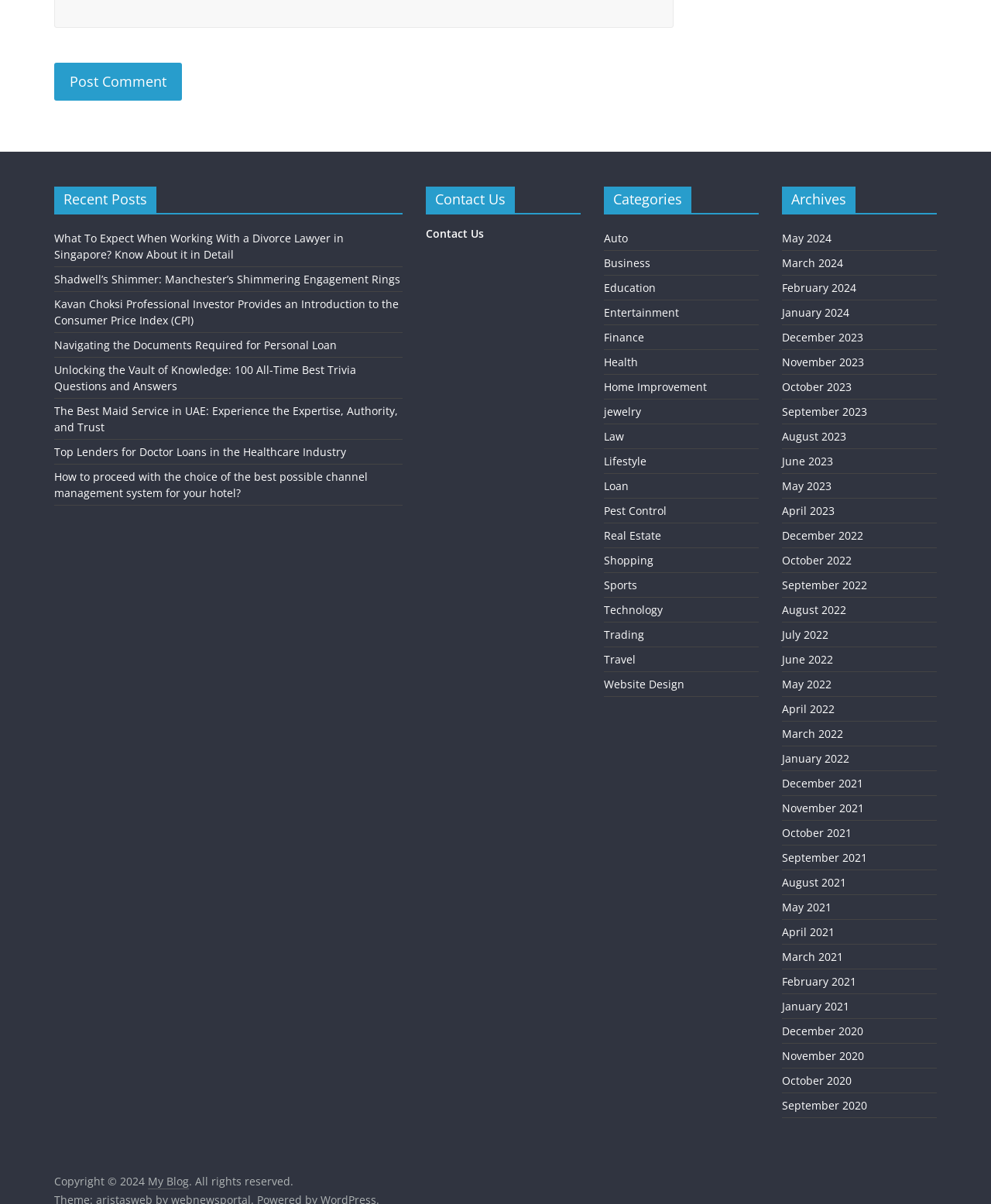What is the purpose of the 'Post Comment' button?
Please provide a full and detailed response to the question.

The 'Post Comment' button is located at the top of the webpage, and its purpose is to allow users to submit their comments. This suggests that the webpage is a blog or an article platform where users can engage with the content by leaving comments.